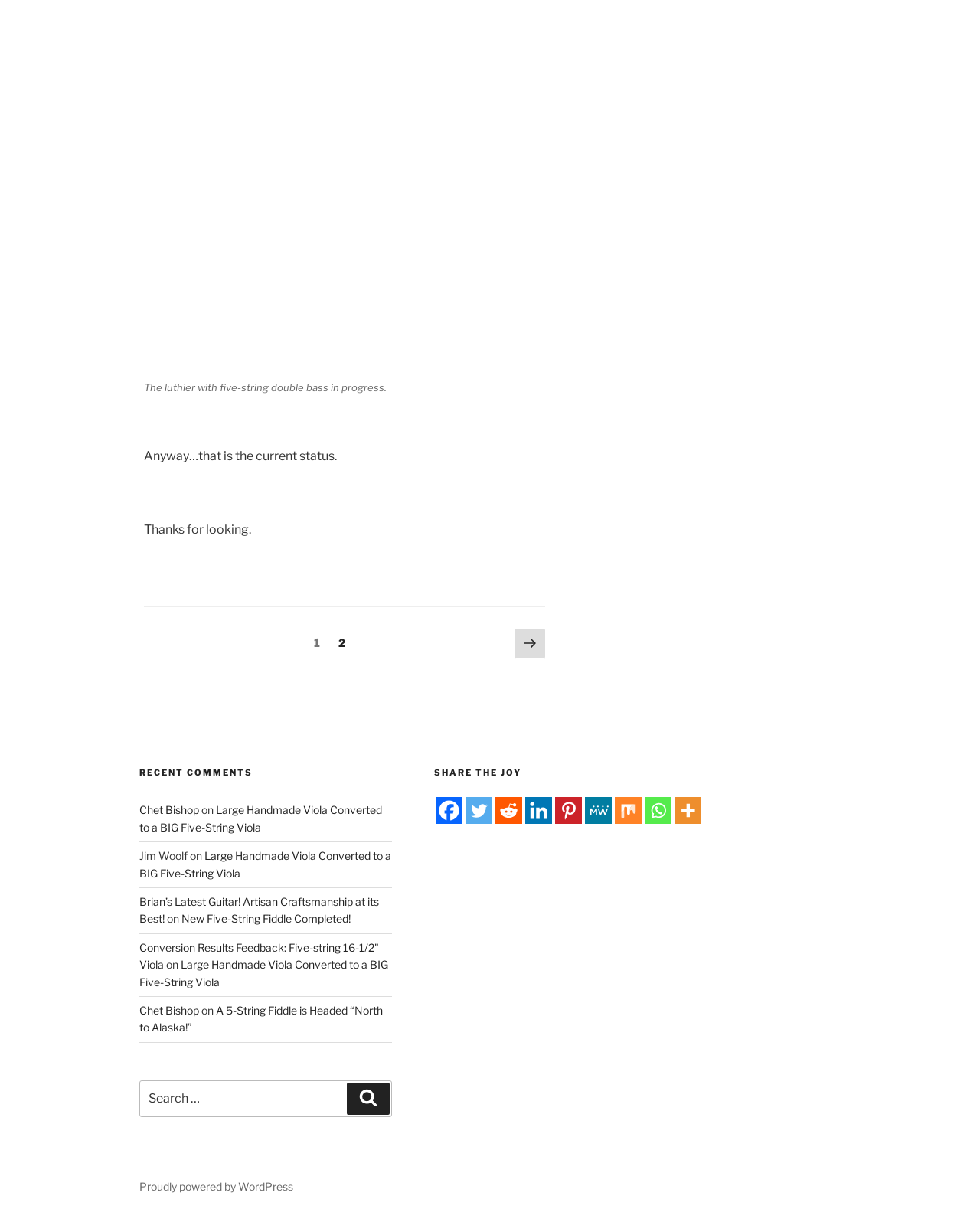Locate the bounding box coordinates of the clickable region to complete the following instruction: "Click on the 'Next page' link."

[0.525, 0.515, 0.556, 0.54]